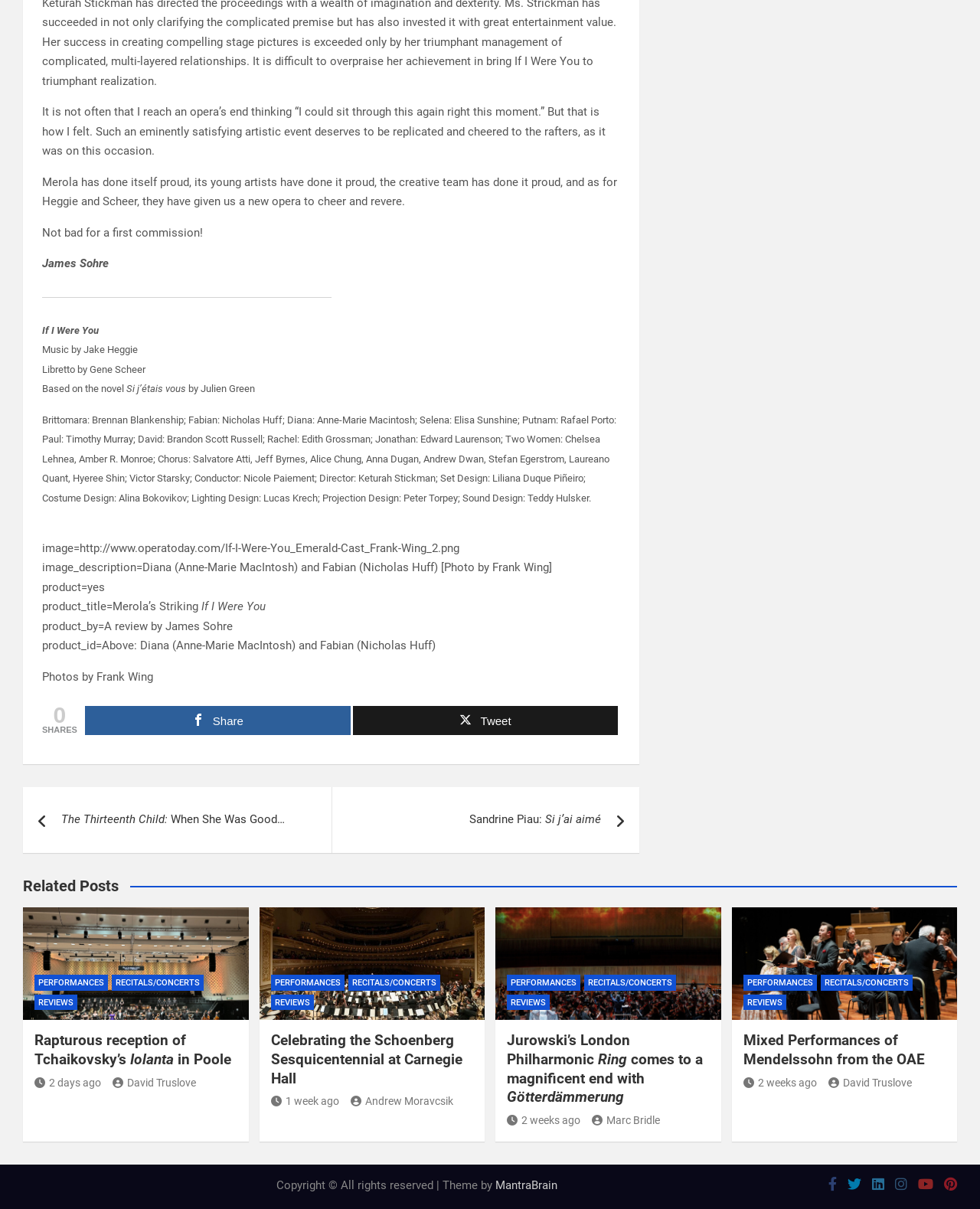Respond to the following question using a concise word or phrase: 
Who is the conductor of the opera?

Nicole Paiement